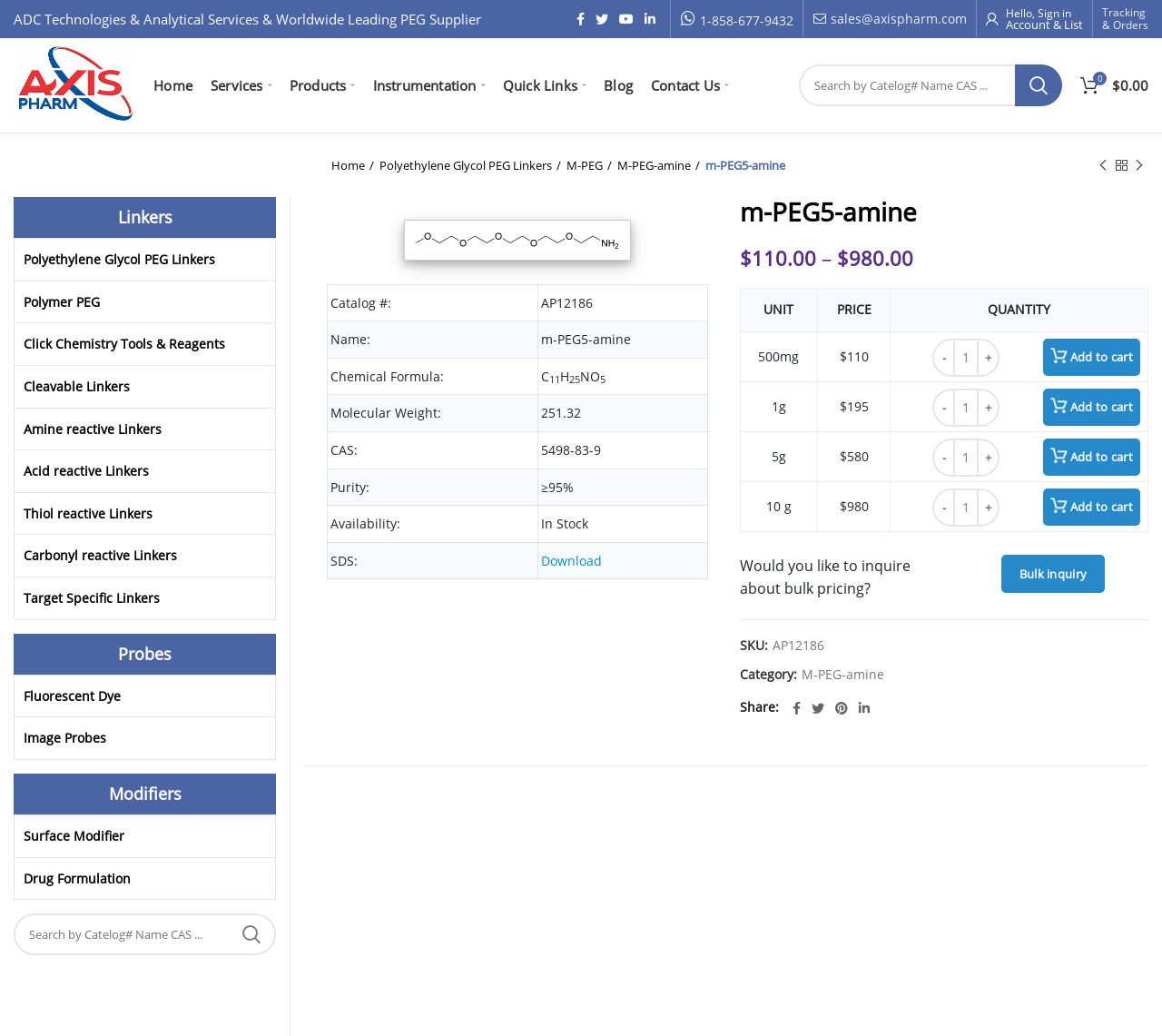Please specify the coordinates of the bounding box for the element that should be clicked to carry out this instruction: "View product details of M-PEG5-amine". The coordinates must be four float numbers between 0 and 1, formatted as [left, top, right, bottom].

[0.607, 0.152, 0.676, 0.167]